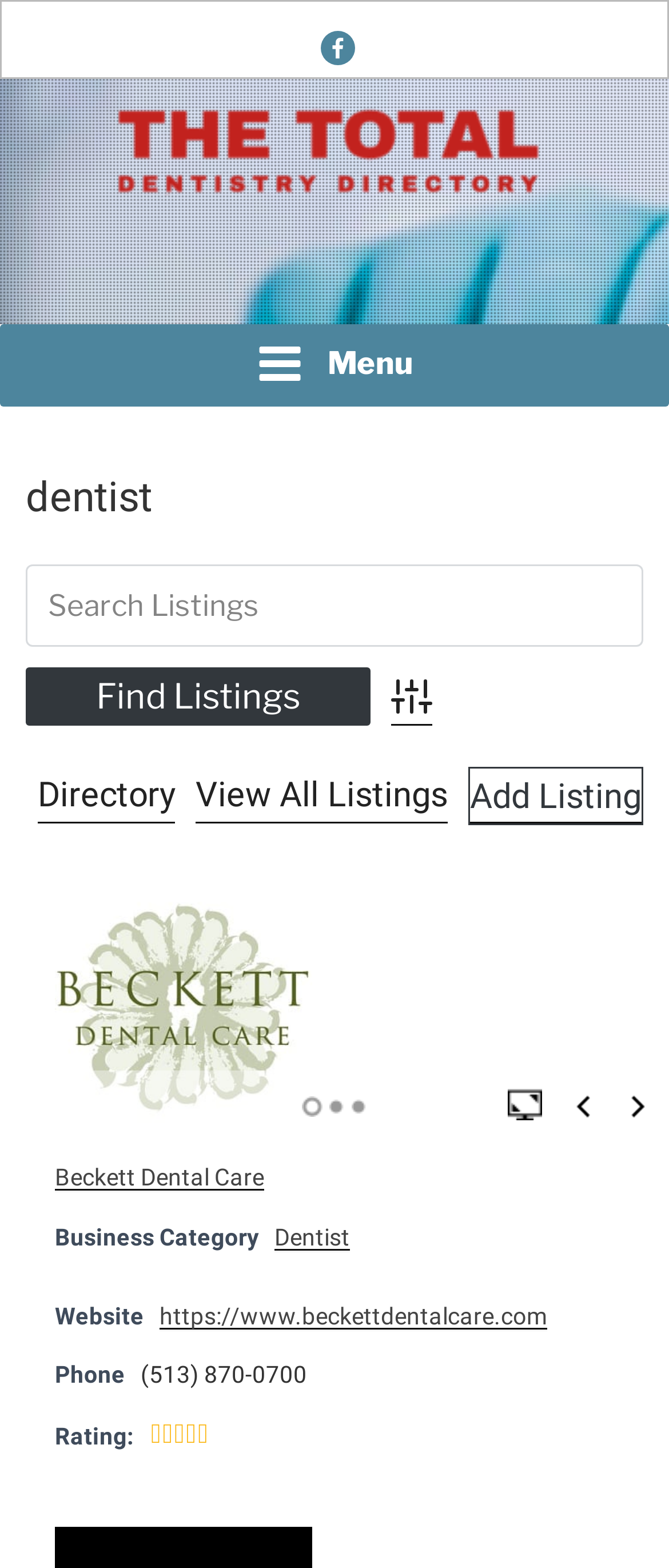Find the bounding box coordinates of the clickable element required to execute the following instruction: "Click on the Facebook link". Provide the coordinates as four float numbers between 0 and 1, i.e., [left, top, right, bottom].

[0.478, 0.02, 0.53, 0.042]